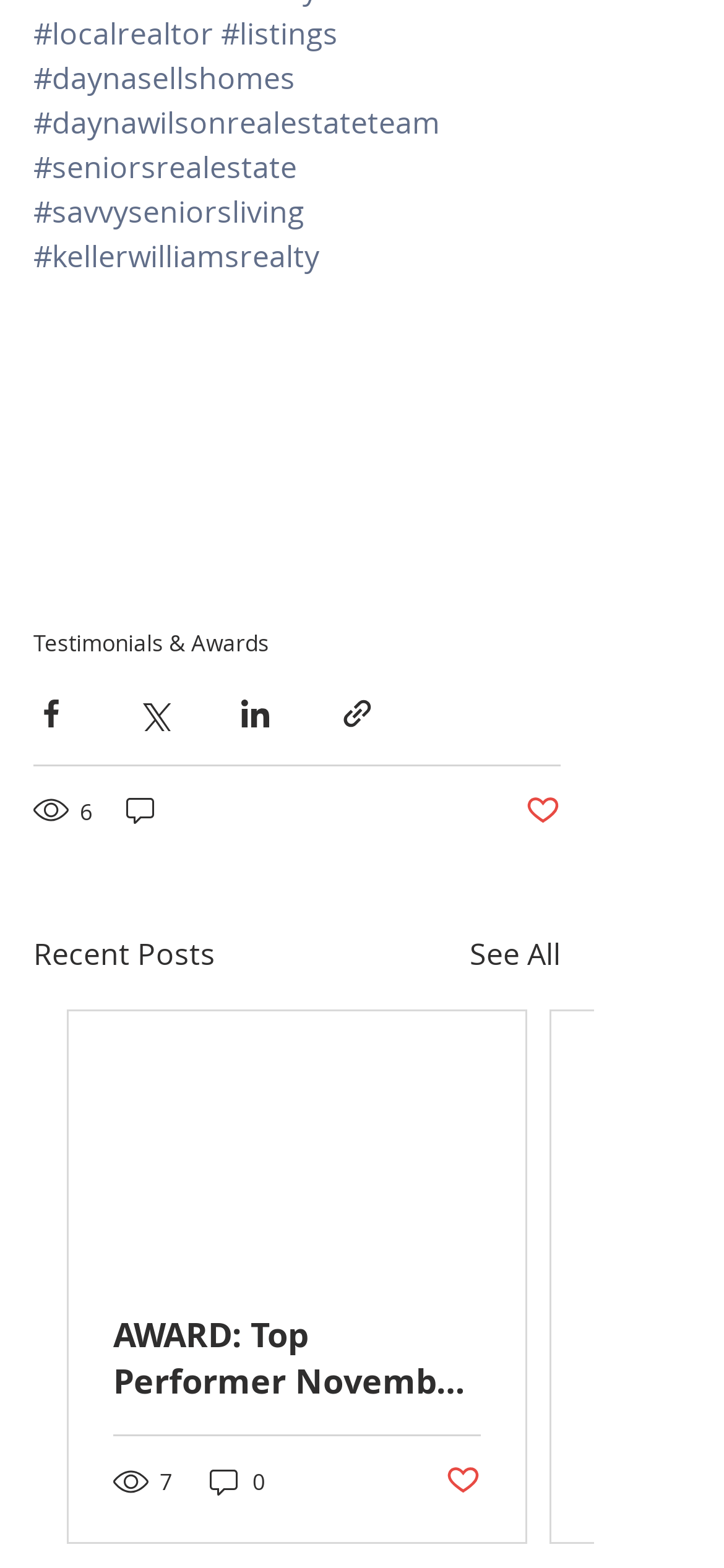Answer the following query concisely with a single word or phrase:
What is the purpose of the buttons with Facebook, Twitter, and LinkedIn icons?

Share via social media